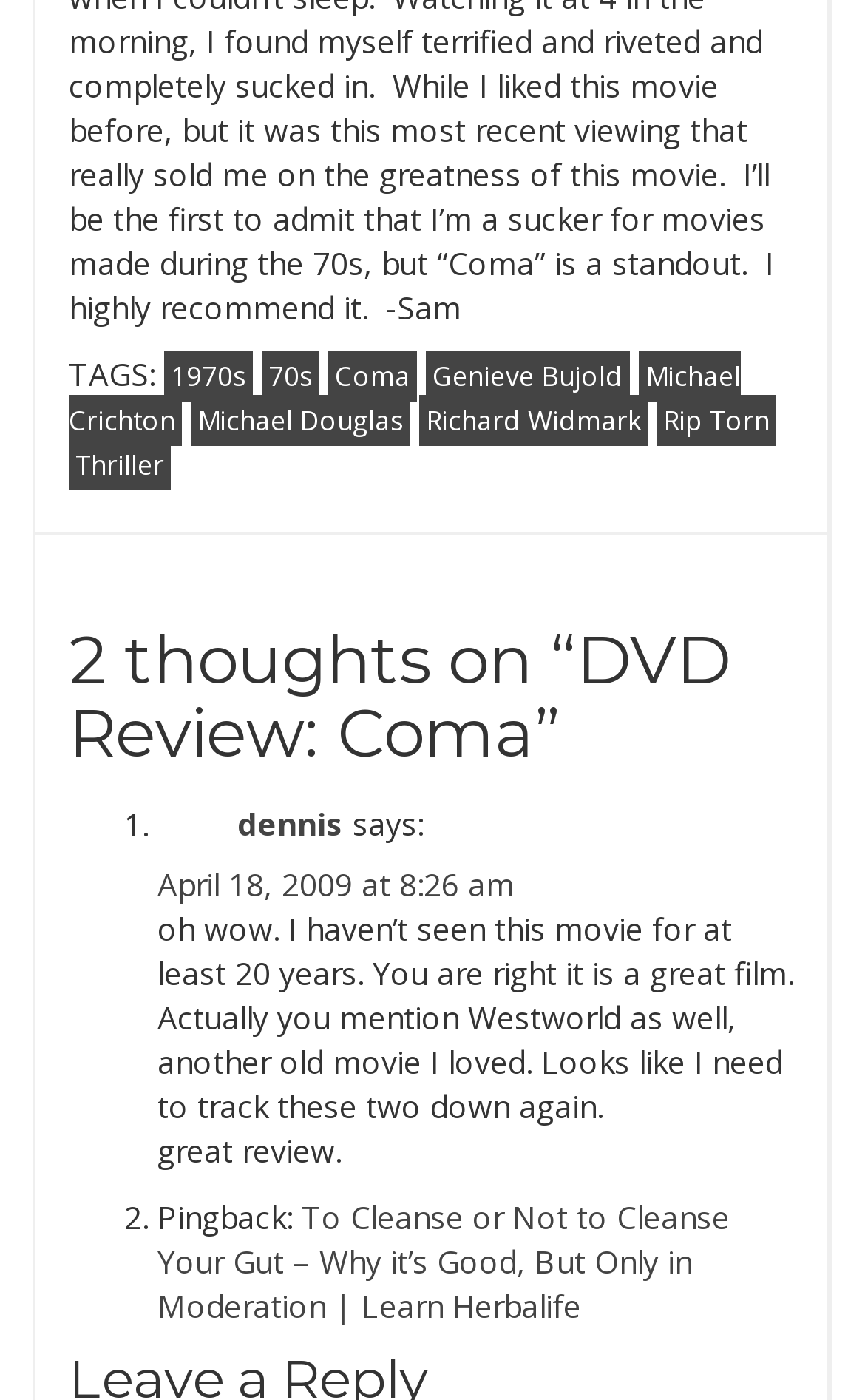Determine the bounding box coordinates of the element's region needed to click to follow the instruction: "Read the article". Provide these coordinates as four float numbers between 0 and 1, formatted as [left, top, right, bottom].

[0.182, 0.566, 0.918, 0.855]